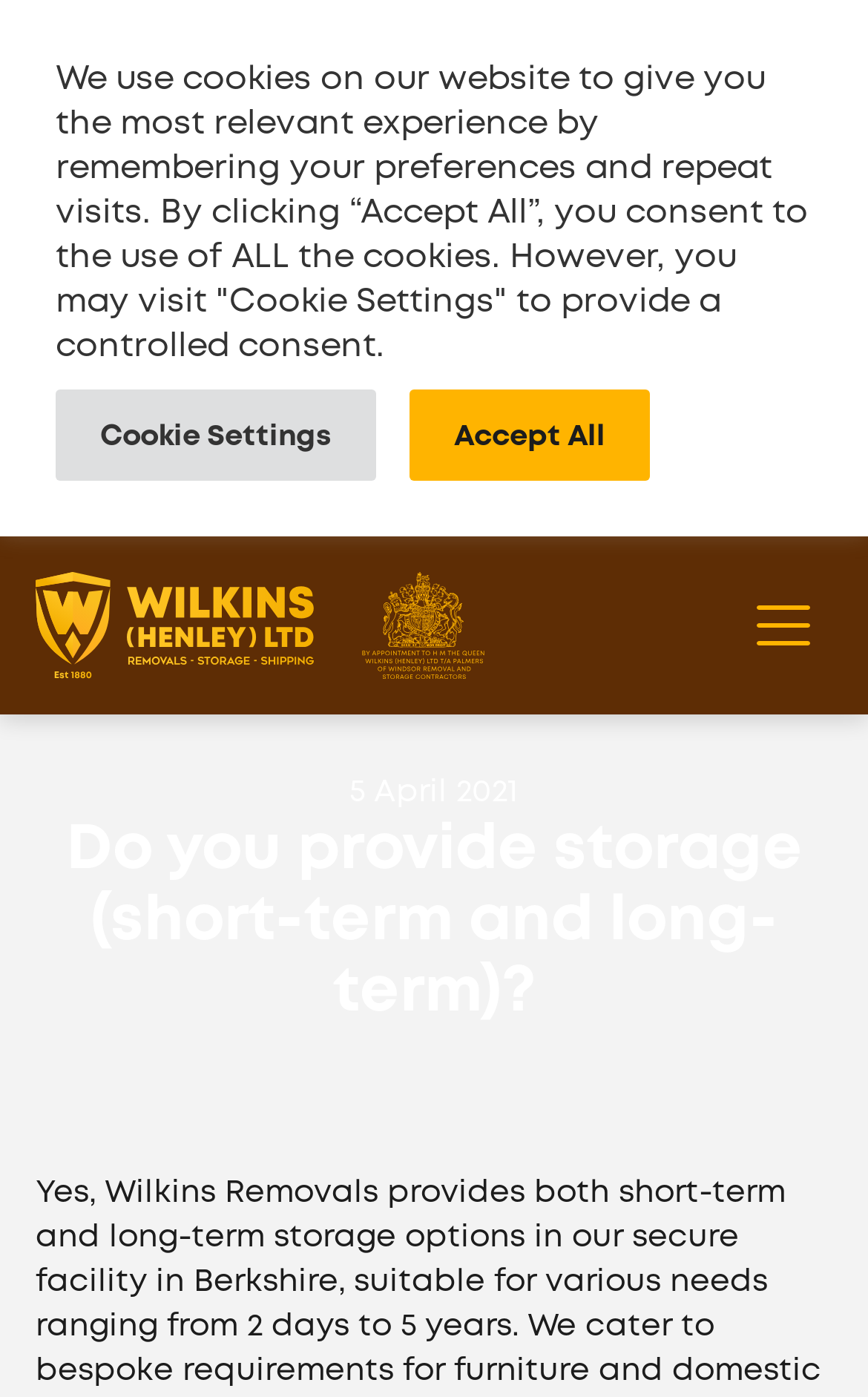Reply to the question with a brief word or phrase: How many buttons are there in the cookie consent section?

2